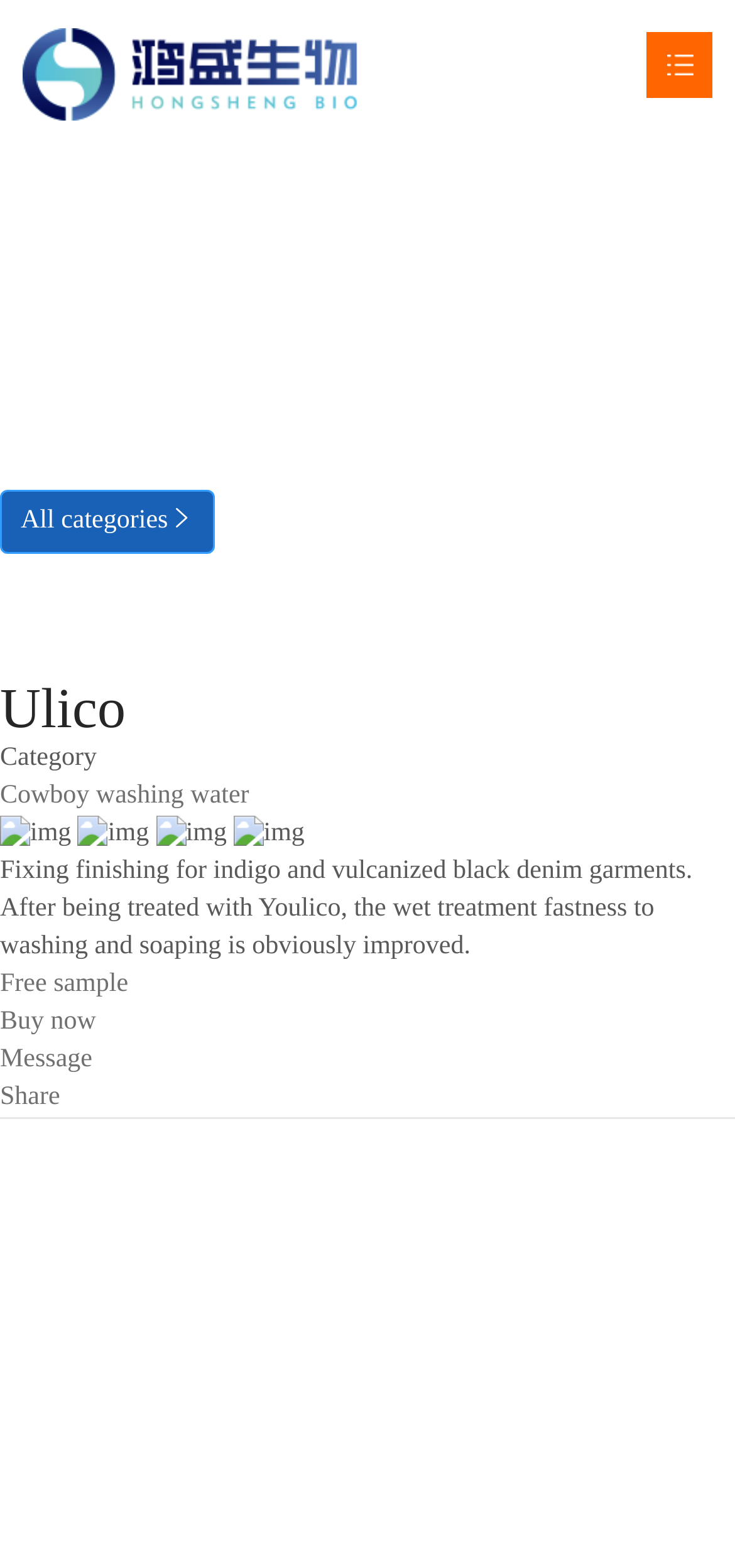Kindly determine the bounding box coordinates for the clickable area to achieve the given instruction: "Toggle navigation".

None